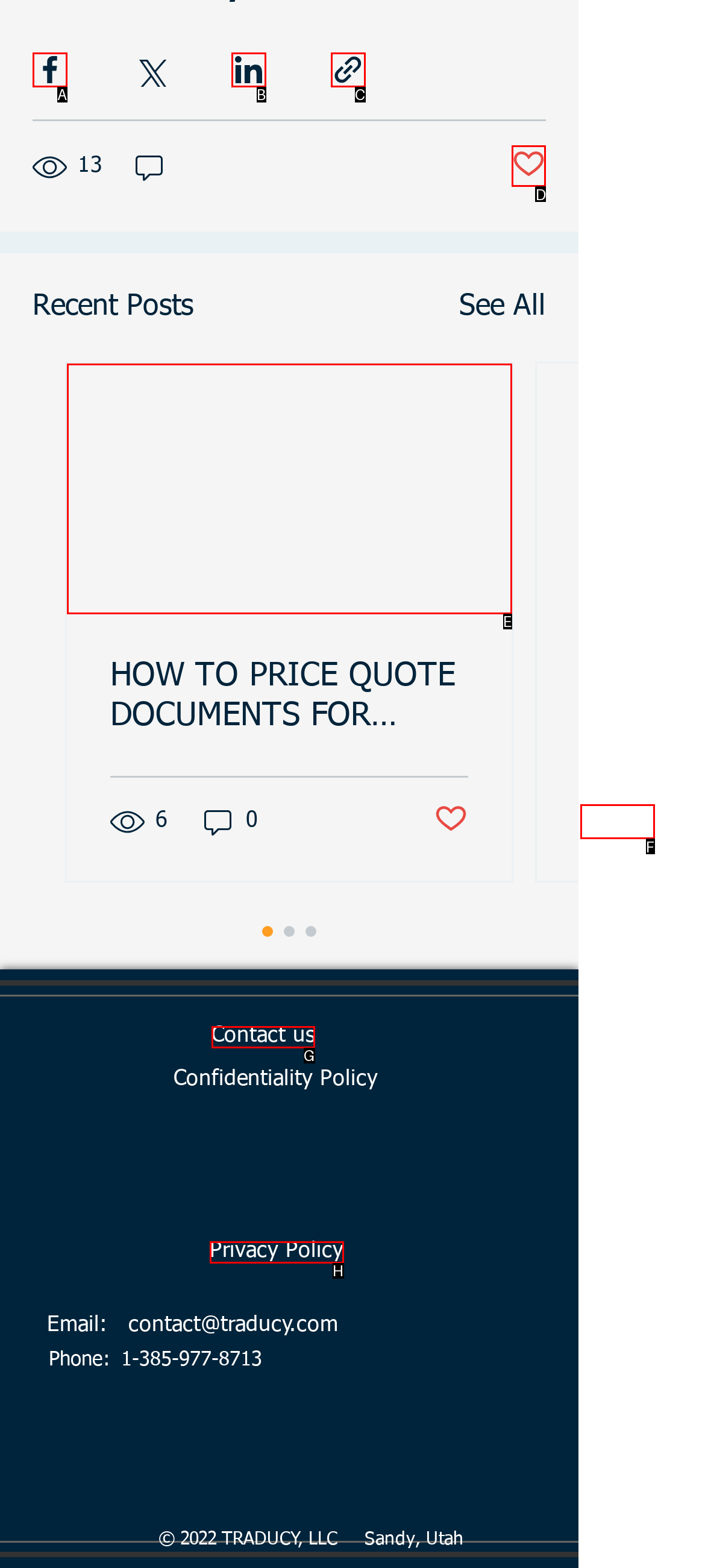Which choice should you pick to execute the task: Like a post
Respond with the letter associated with the correct option only.

D